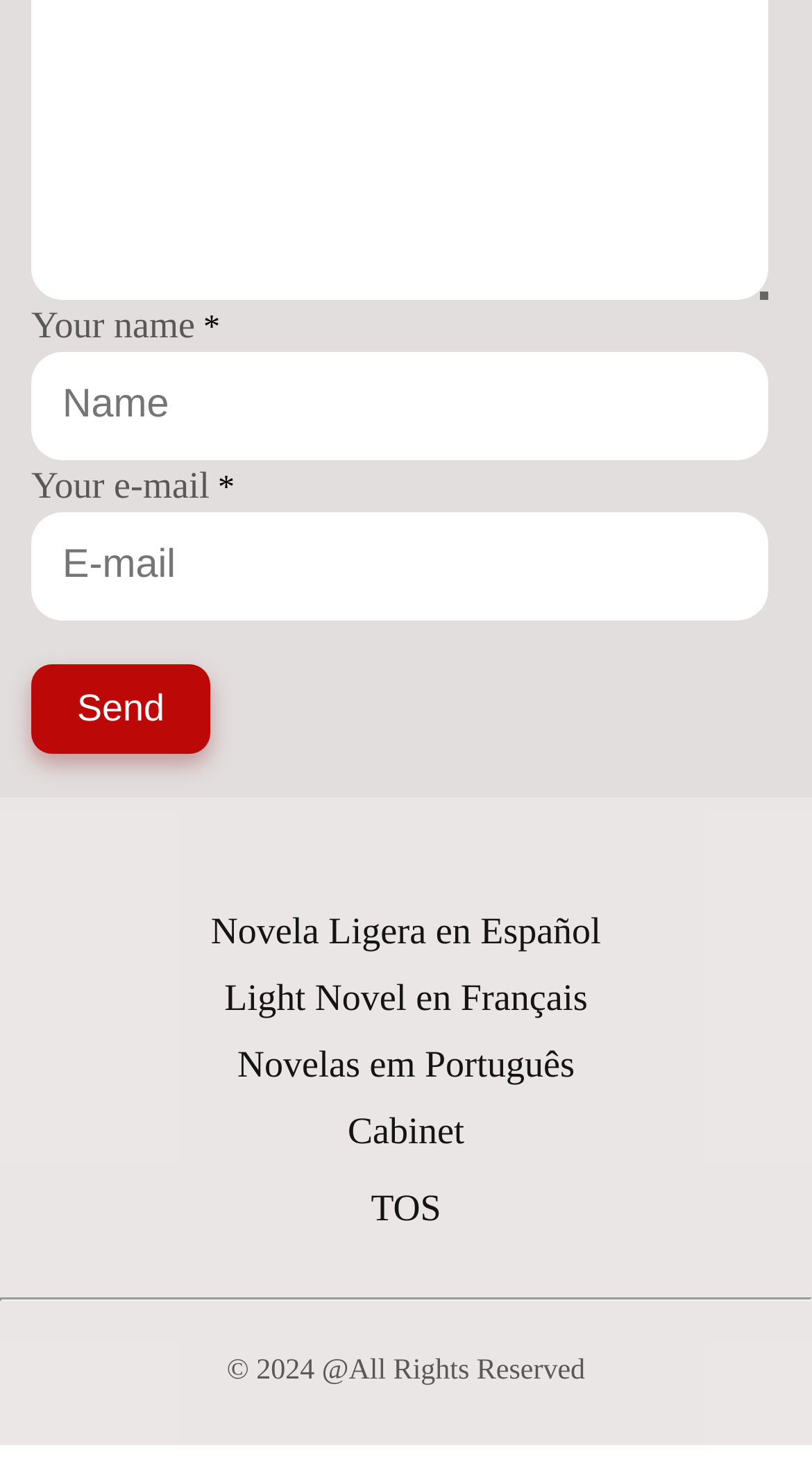Kindly determine the bounding box coordinates for the area that needs to be clicked to execute this instruction: "Go to Cabinet".

[0.428, 0.756, 0.572, 0.785]